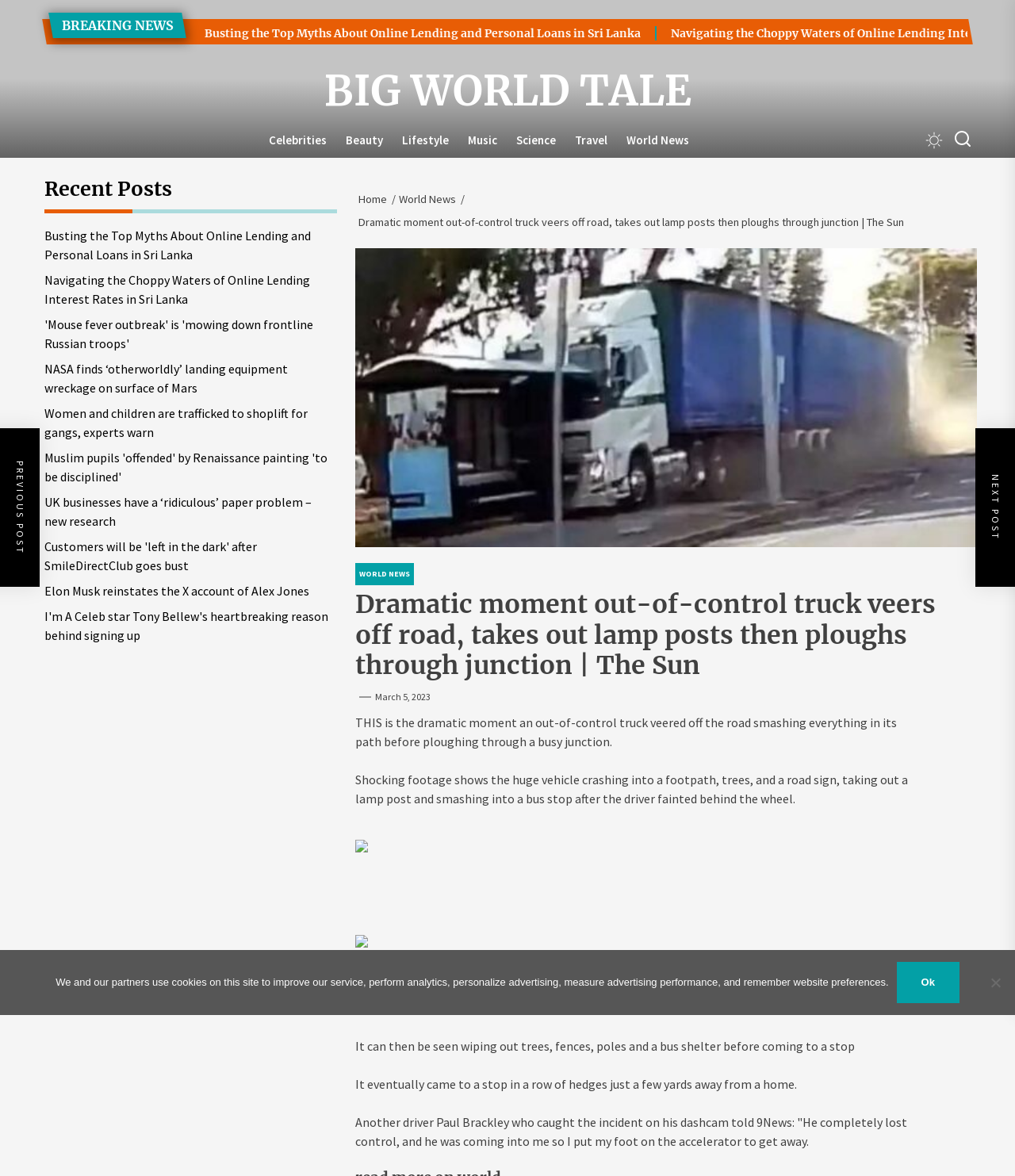Offer an extensive depiction of the webpage and its key elements.

This webpage appears to be a news article from The Sun, with a dramatic title and a series of images and videos showing a truck crashing into various objects. At the top of the page, there is a "BREAKING NEWS" banner, followed by a heading that reads "Busting the Top Myths About Online Lending and Personal Loans in Sri Lanka", which seems out of place given the content of the article.

Below the heading, there is a navigation menu with links to various categories such as "Celebrities", "Beauty", "Lifestyle", and "World News". To the right of the navigation menu, there are two buttons, likely for user account management or settings.

The main content of the article begins with a heading that reads "Dramatic moment out-of-control truck veers off road, takes out lamp posts then ploughs through junction | The Sun". Below the heading, there is a breadcrumb navigation menu showing the article's location within the website's hierarchy.

The article itself is divided into several sections, each with a static text paragraph describing the incident. The text is accompanied by two images, which appear to be screenshots from a video showing the truck crashing into various objects. The images are positioned below the corresponding text paragraphs.

To the right of the article, there is a complementary section with a heading that reads "Recent Posts". This section contains a list of links to other news articles, including "Busting the Top Myths About Online Lending and Personal Loans in Sri Lanka", "Navigating the Choppy Waters of Online Lending Interest Rates in Sri Lanka", and several others.

At the bottom of the page, there is a dialog box with a "Cookie Notice" message, which informs users about the website's use of cookies and provides options to accept or decline.